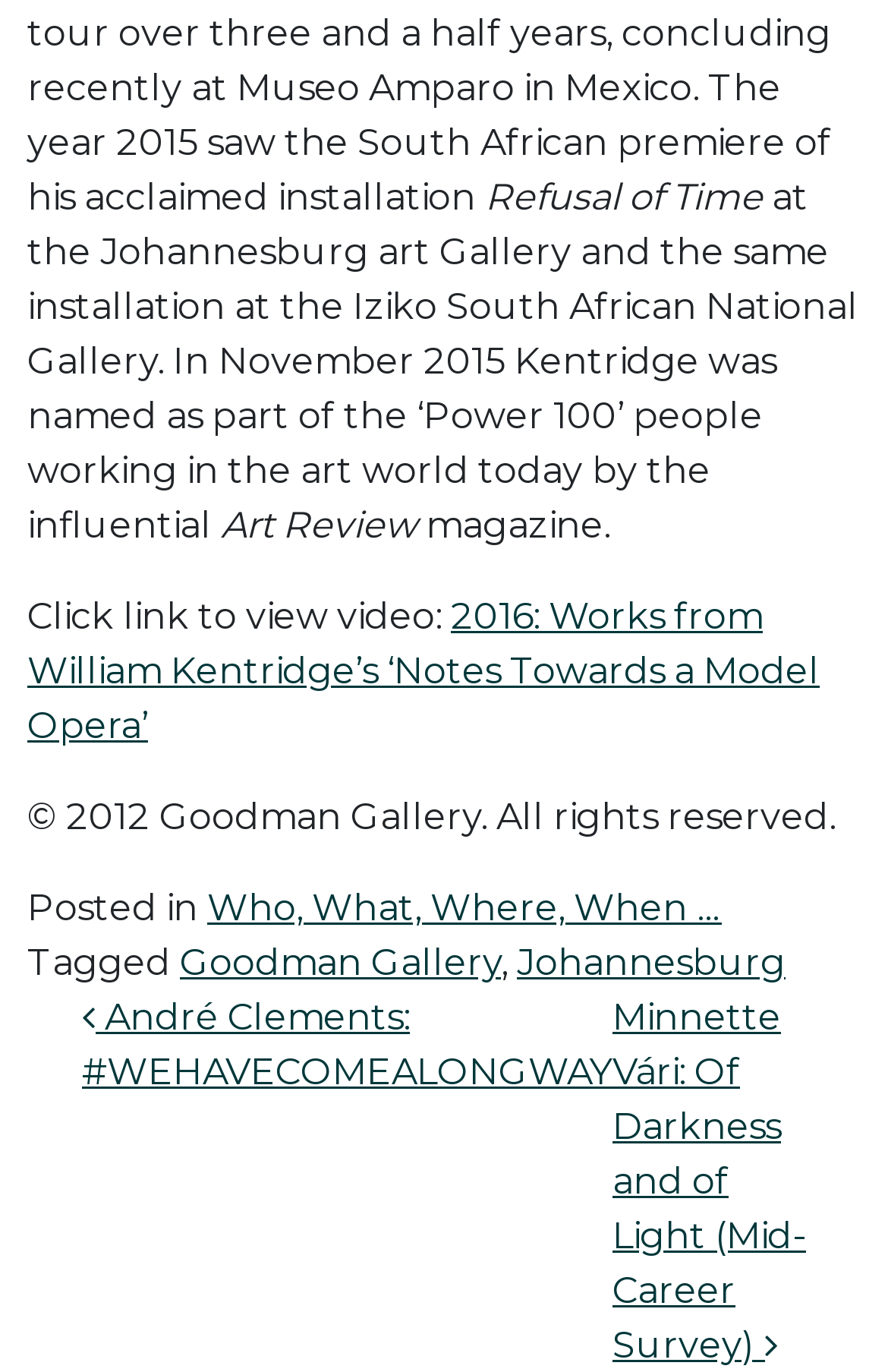Refer to the image and offer a detailed explanation in response to the question: What is the navigation section title?

The answer can be found in the footer section of the webpage, where it says 'Post navigation'. This is a heading that indicates the start of a navigation section.